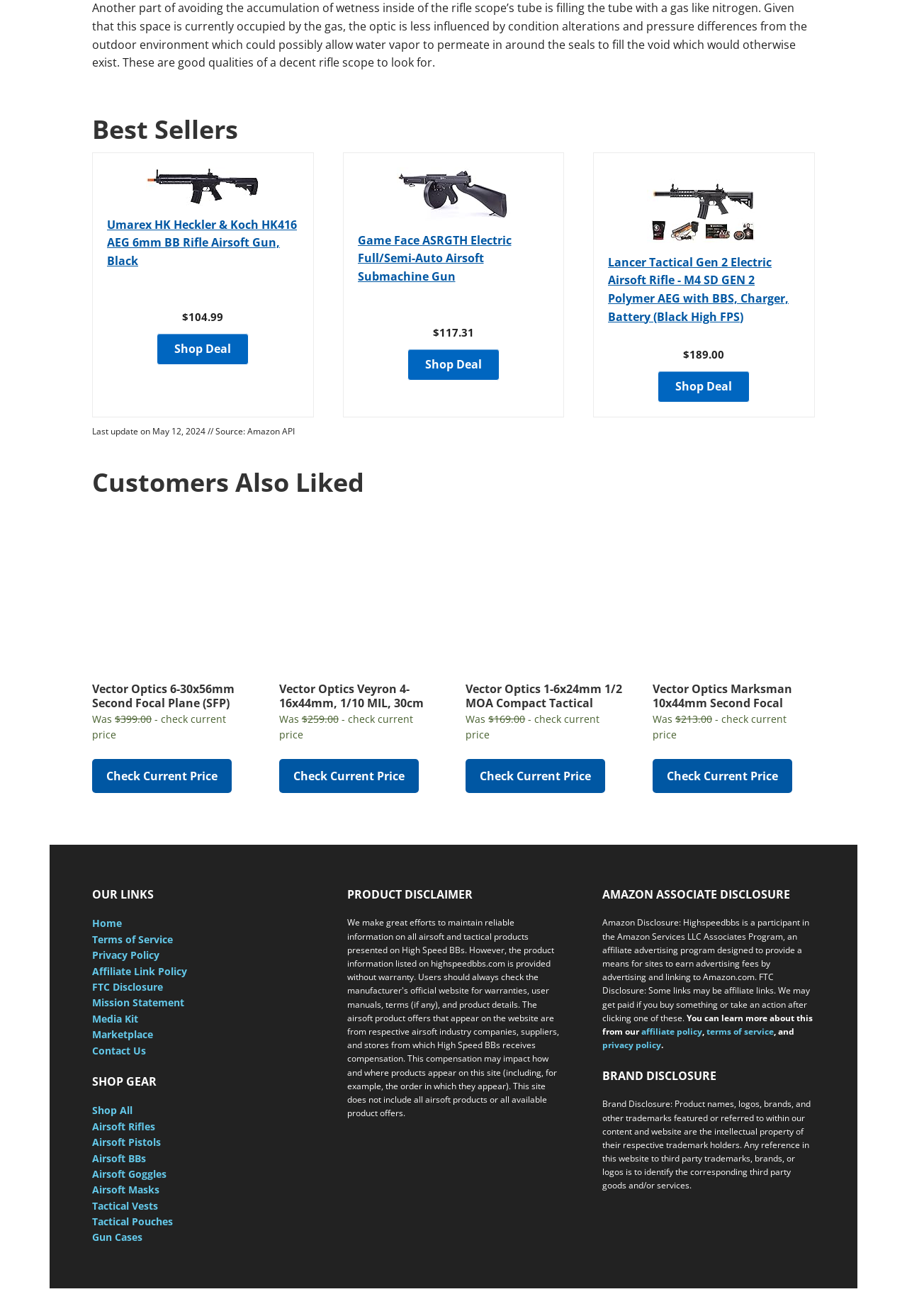Locate the bounding box coordinates of the segment that needs to be clicked to meet this instruction: "Go to the 'Home' page".

[0.102, 0.697, 0.135, 0.707]